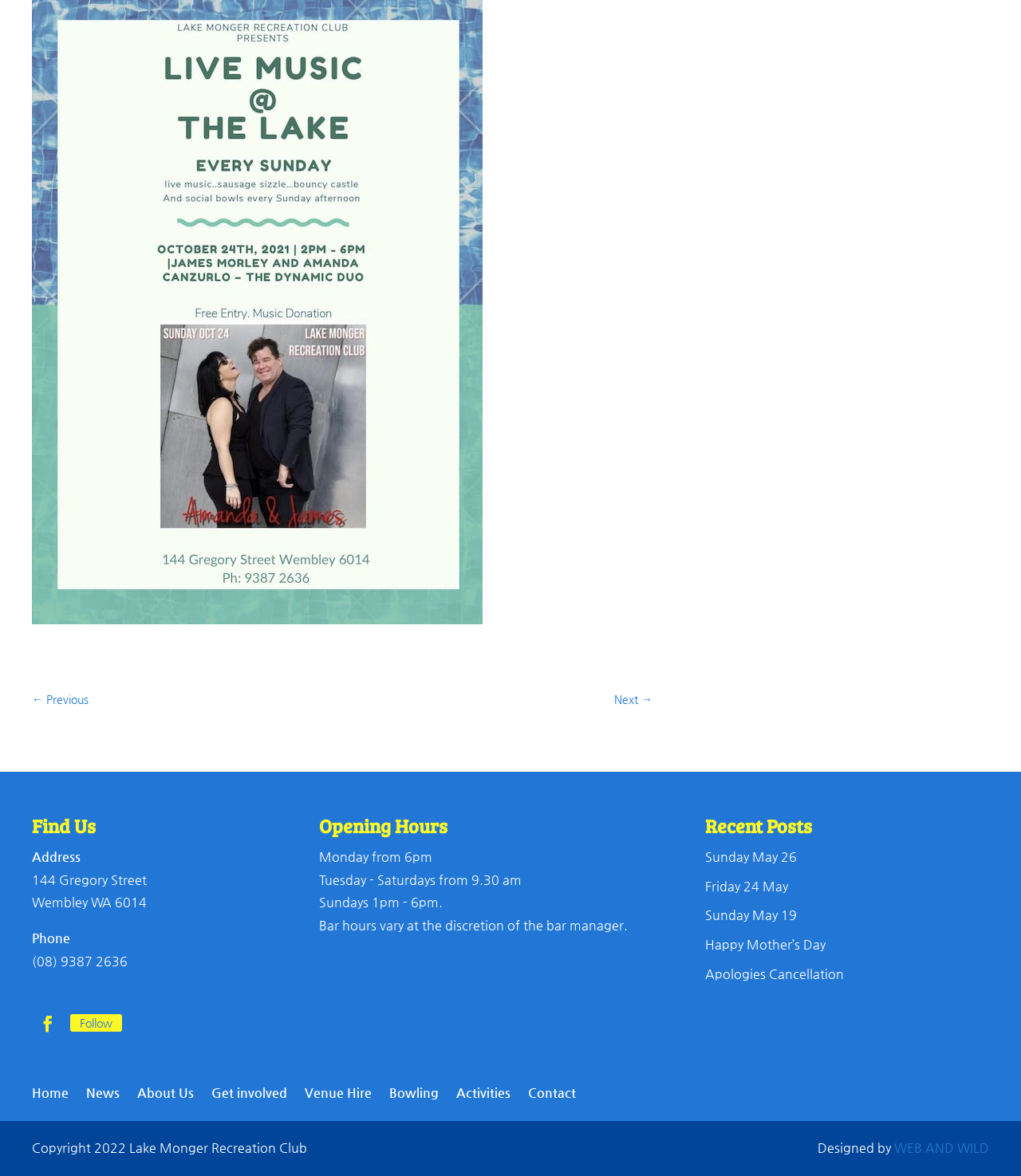Identify the bounding box of the UI element described as follows: "Venue Hire". Provide the coordinates as four float numbers in the range of 0 to 1 [left, top, right, bottom].

[0.298, 0.92, 0.364, 0.934]